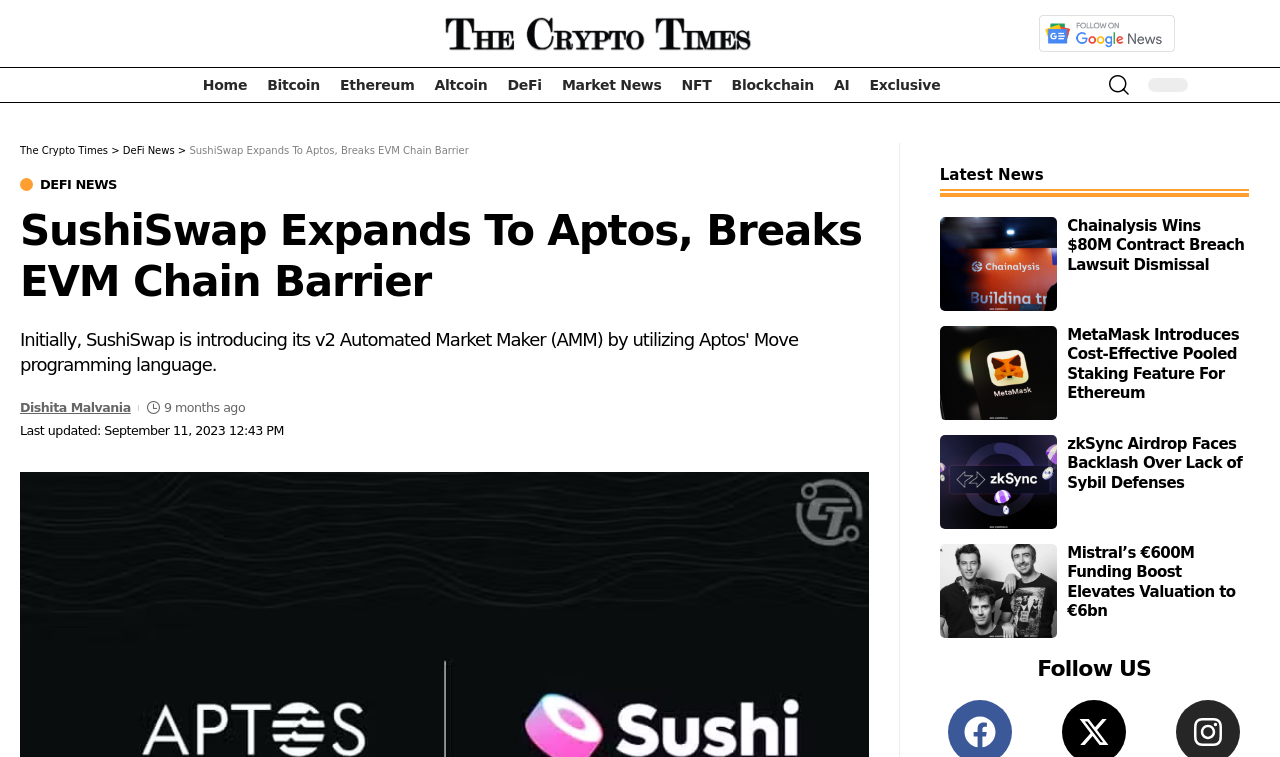Answer succinctly with a single word or phrase:
Who is the author of the article 'SushiSwap Expands To Aptos, Breaks EVM Chain Barrier'?

Dishita Malvania